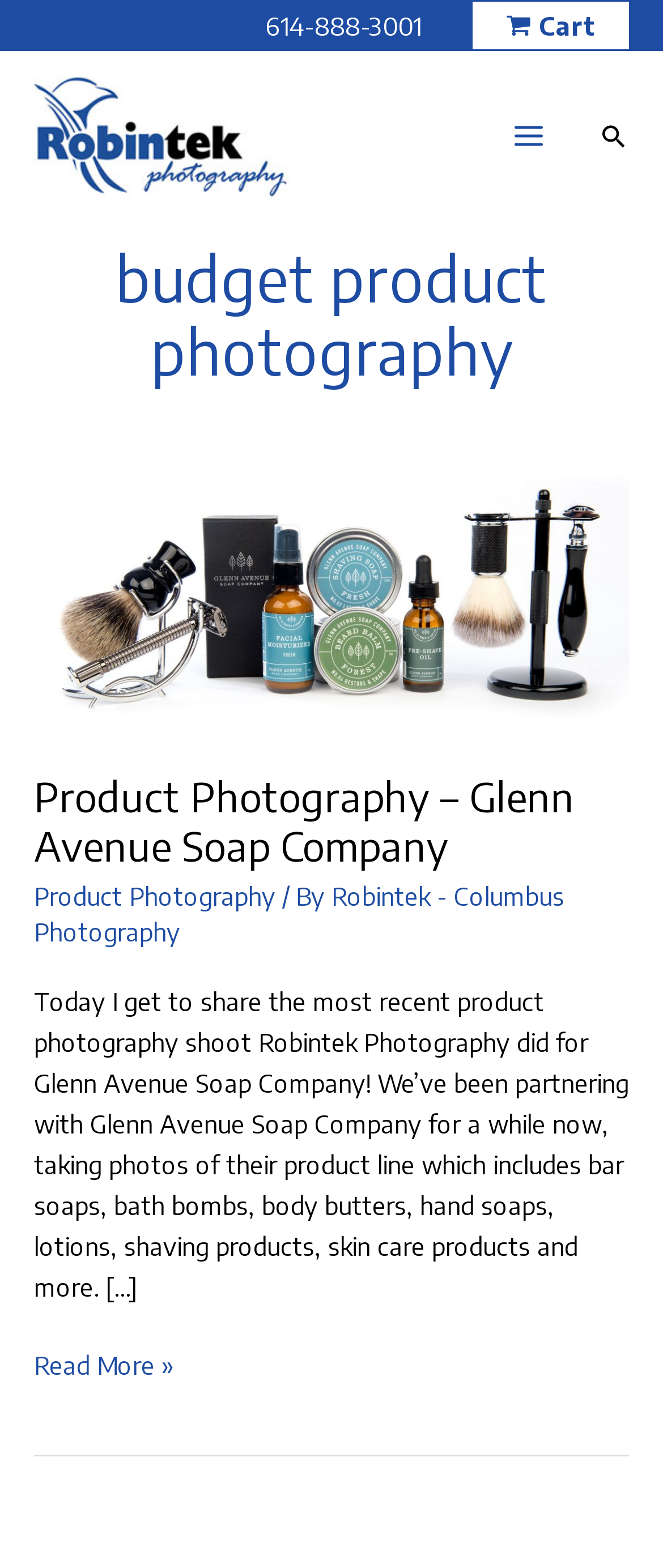Provide the bounding box coordinates for the specified HTML element described in this description: "Robintek - Columbus Photography". The coordinates should be four float numbers ranging from 0 to 1, in the format [left, top, right, bottom].

[0.051, 0.561, 0.851, 0.604]